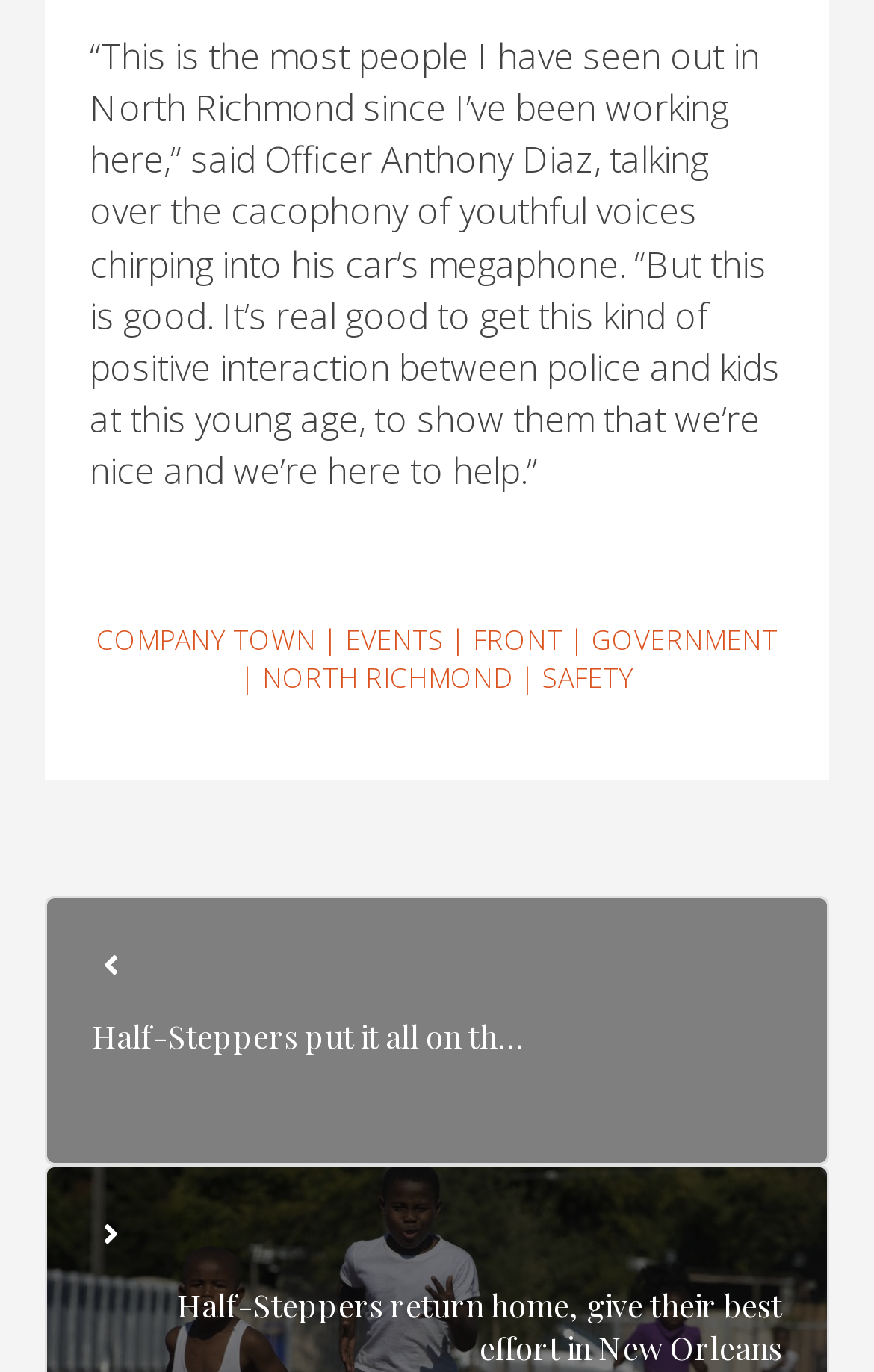What are the categories listed on the top?
Answer the question with as much detail as you can, using the image as a reference.

The categories are listed horizontally on the top of the webpage, and they include Company Town, Events, Front, Government, North Richmond, and Safety, which are likely categories for news articles or sections on the website.